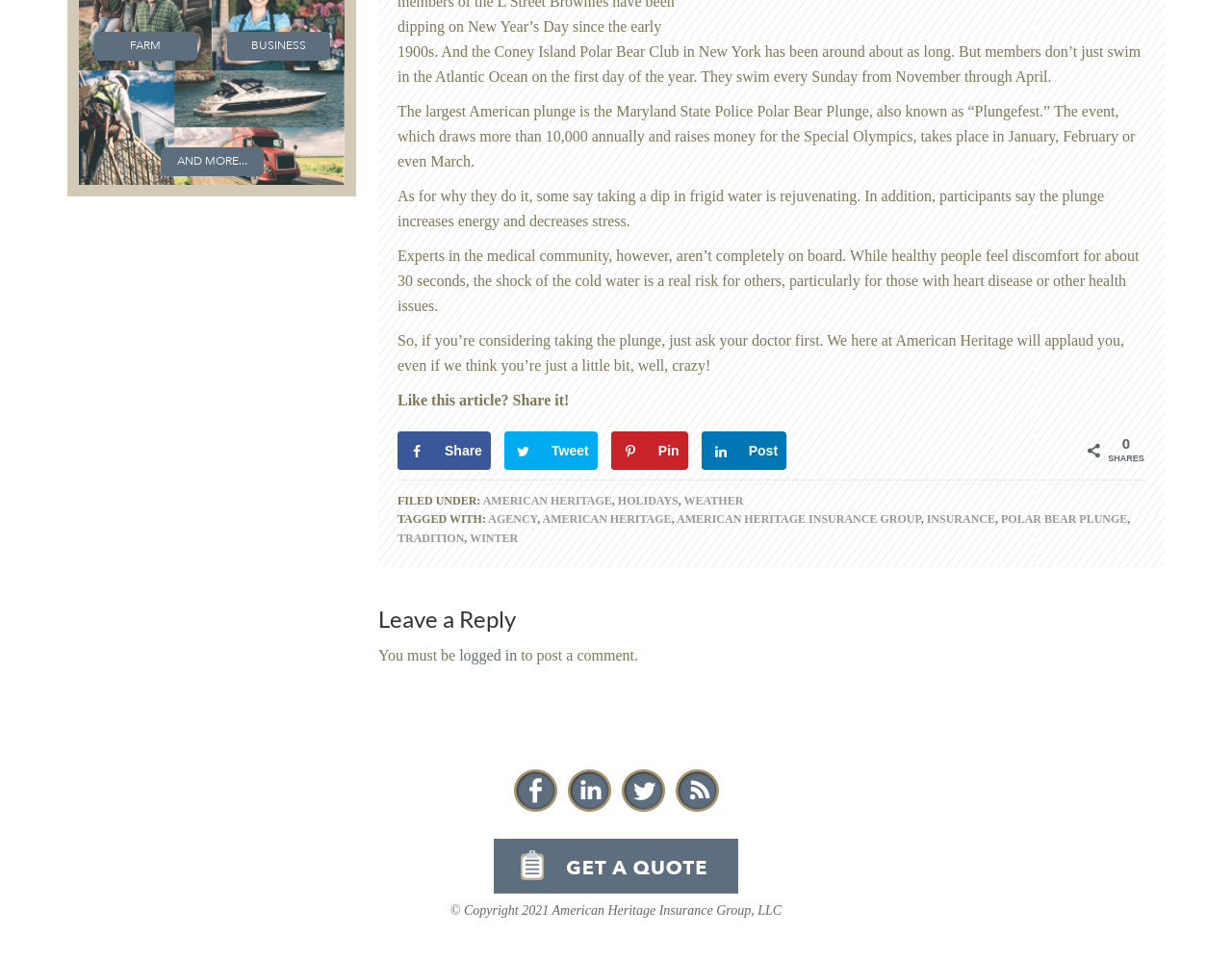Please predict the bounding box coordinates (top-left x, top-left y, bottom-right x, bottom-right y) for the UI element in the screenshot that fits the description: logged in

[0.373, 0.673, 0.42, 0.69]